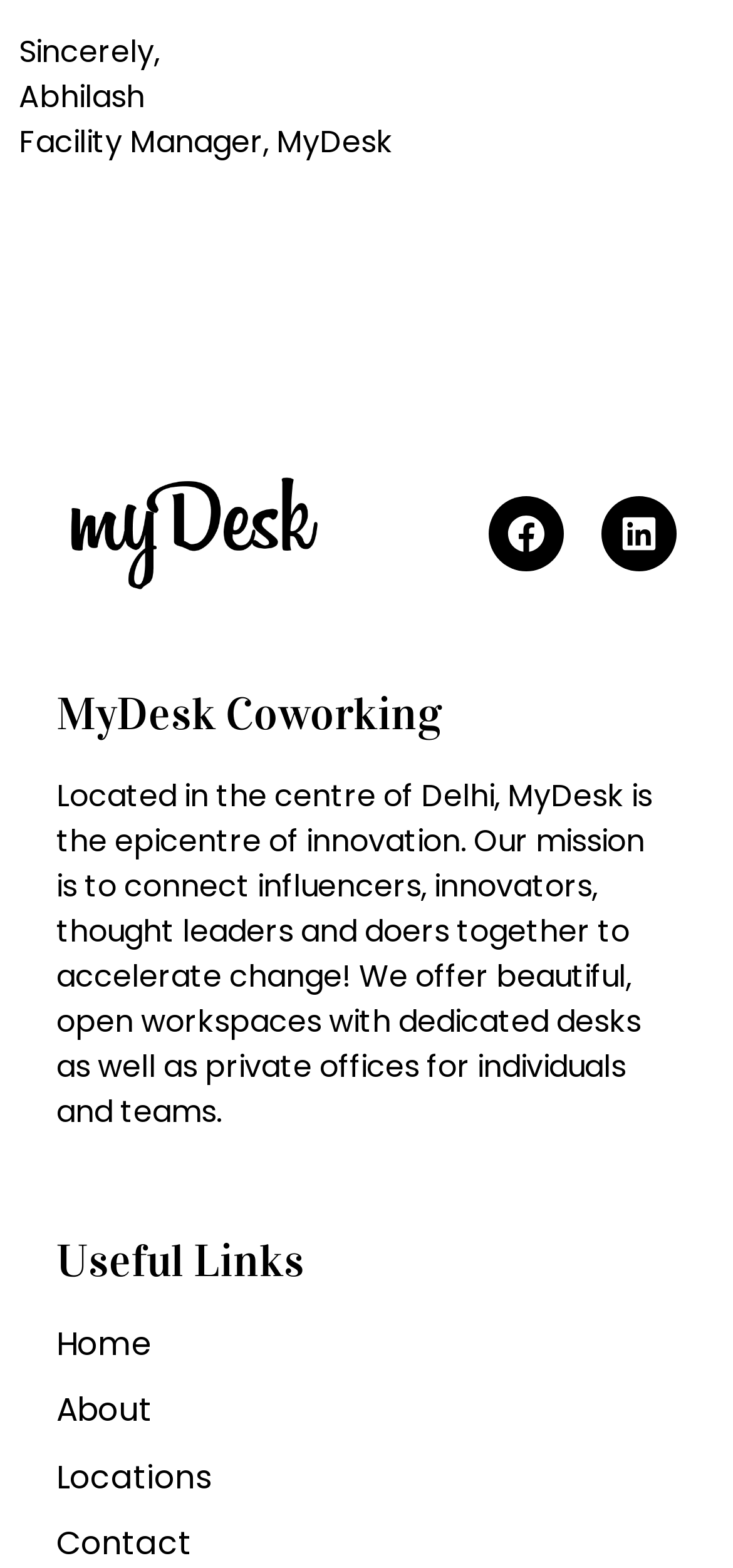What is the logo image filename?
Ensure your answer is thorough and detailed.

The logo image filename can be found in the image element with the filename 'mydesk_logo-1.png' which is located above the 'MyDesk Coworking' heading.